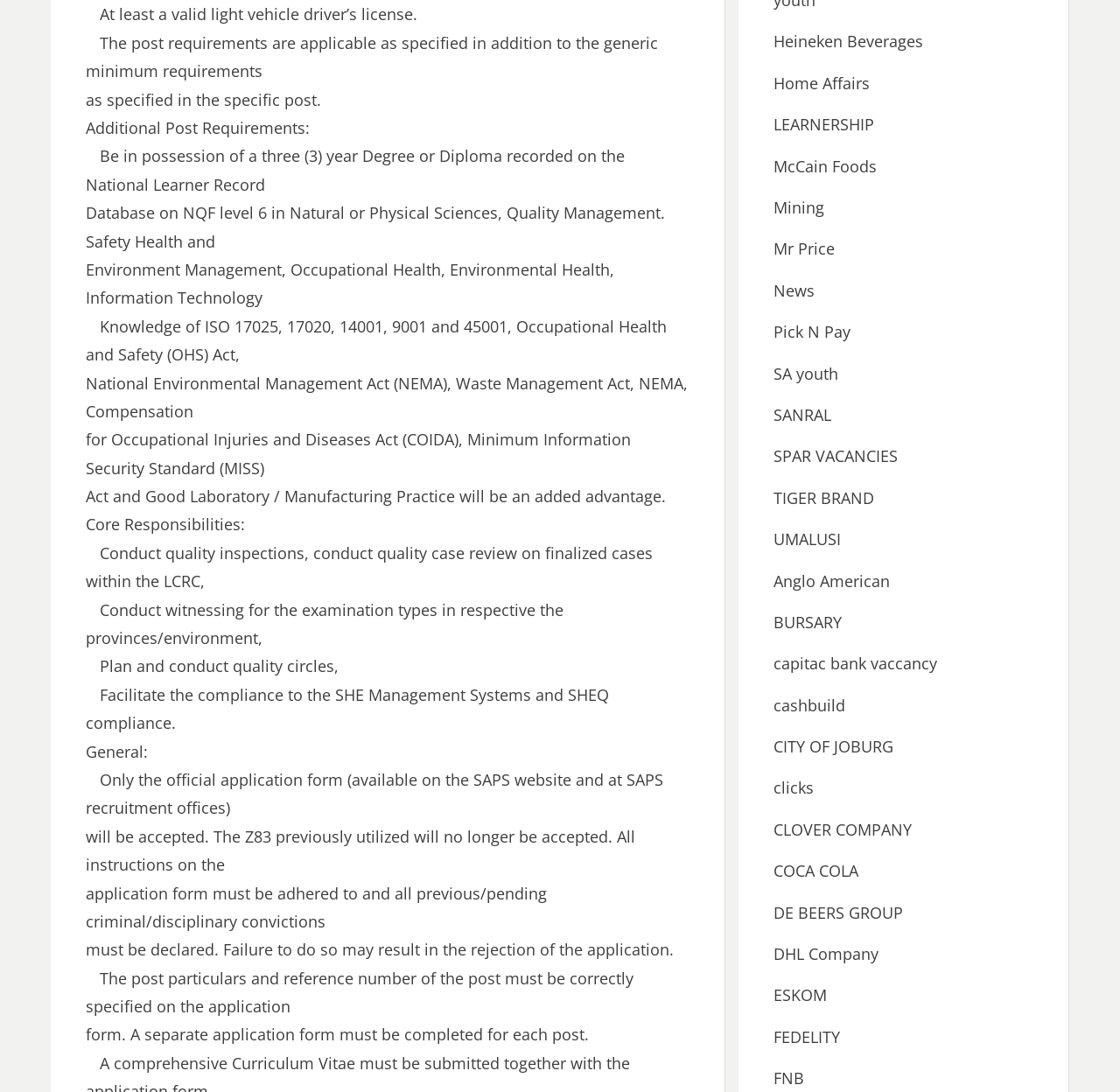Locate the bounding box coordinates of the element that should be clicked to fulfill the instruction: "Click on the 'GENERATIONS' category".

None